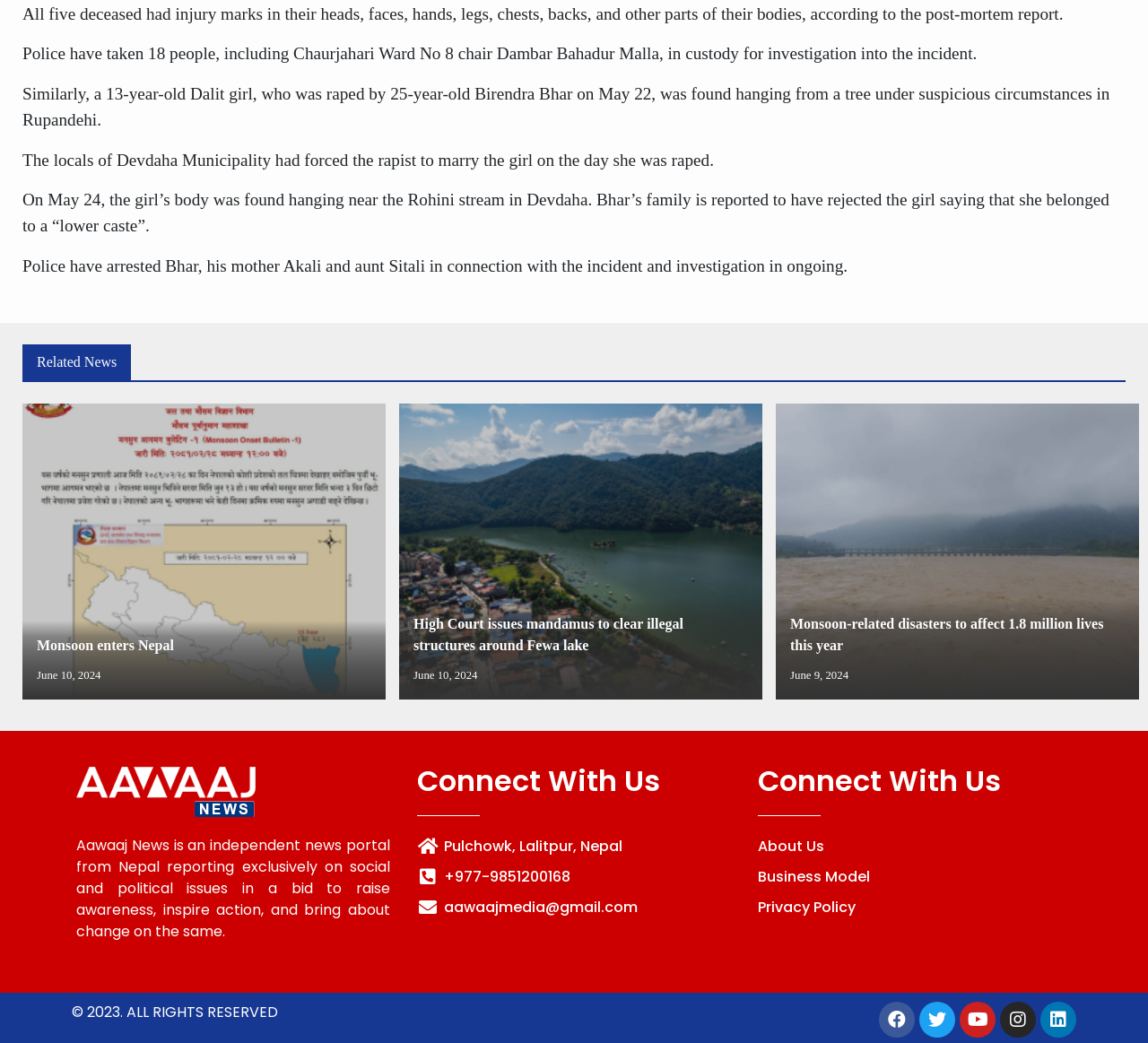Please specify the coordinates of the bounding box for the element that should be clicked to carry out this instruction: "Visit the article about monsoon entering Nepal". The coordinates must be four float numbers between 0 and 1, formatted as [left, top, right, bottom].

[0.02, 0.387, 0.336, 0.671]